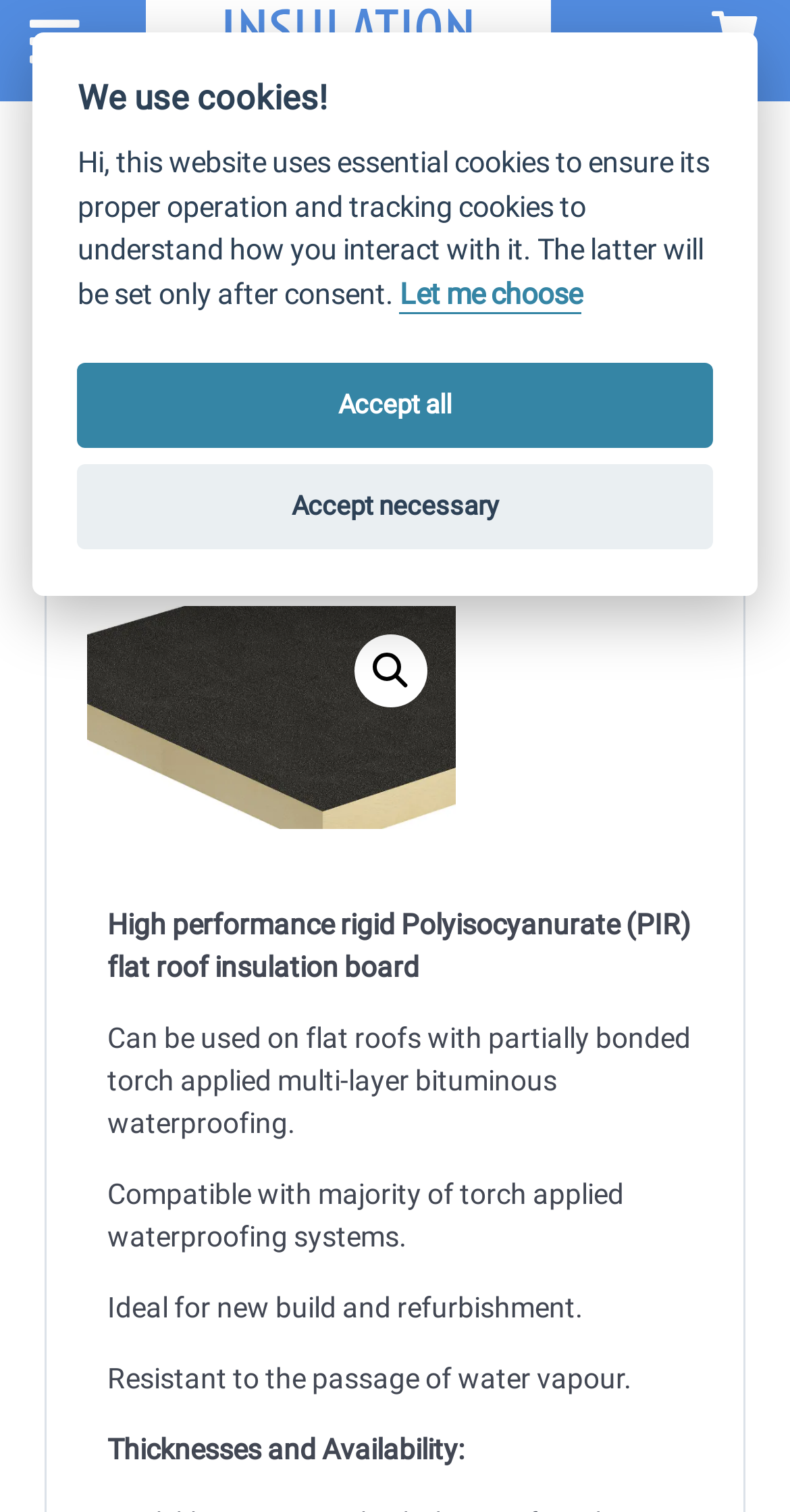Elaborate on the different components and information displayed on the webpage.

The webpage is about Kingspan Thermaroof TR24 50mm insulation, a product for flat roof waterproofing applications. At the top, there is a navigation menu and a link to the website's homepage. Below the navigation menu, there is a large image of the product, accompanied by a link to the product page.

On the left side of the page, there is a breadcrumb navigation menu, showing the path from the homepage to the current product page. The breadcrumb menu is followed by a heading that displays the product name and description.

To the right of the breadcrumb menu, there is a section with links to related products or categories, including "Kingspan" and a search icon. Below this section, there are several paragraphs of text that describe the product's features and benefits, including its high performance, compatibility with various waterproofing systems, and ideal use cases.

Further down the page, there is a section with additional product information, including thicknesses and availability. At the bottom of the page, there is a dialog box that informs users about the website's use of cookies and provides options to accept or decline them.